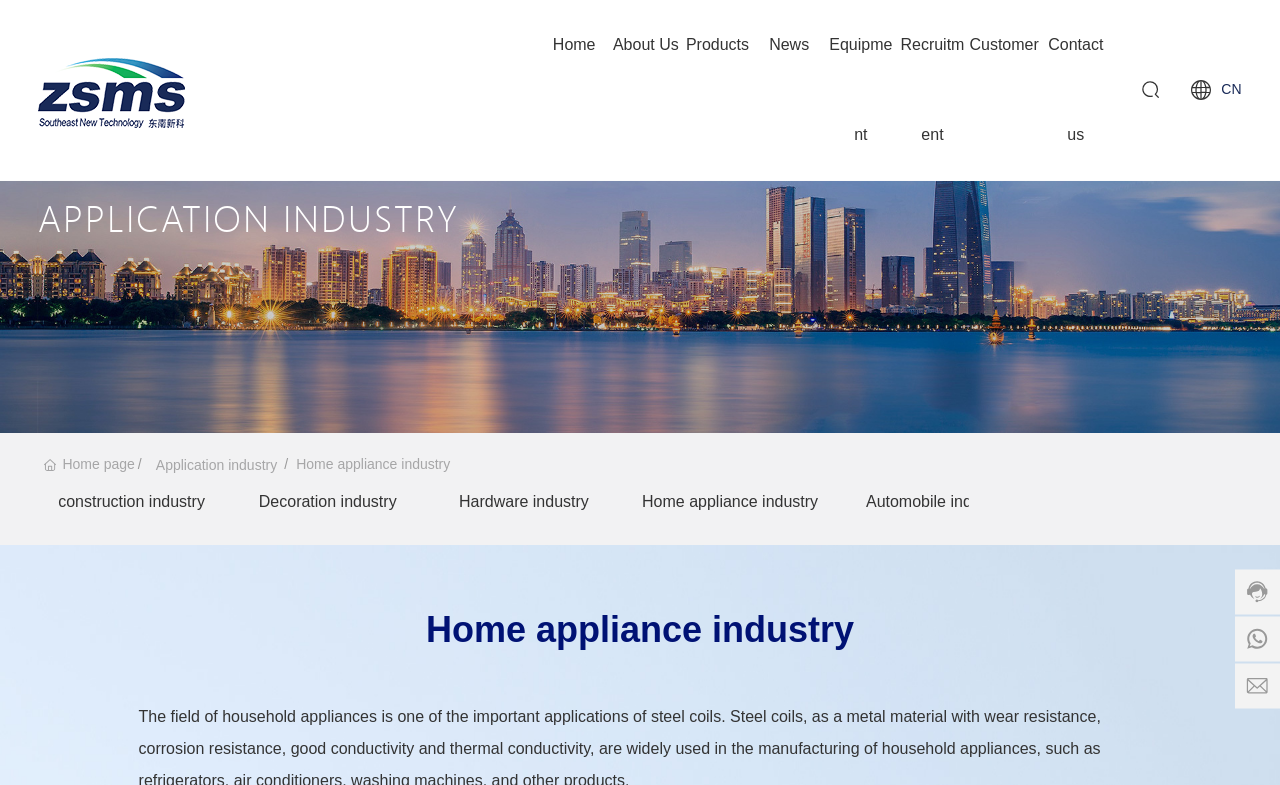How many industries are listed under 'APPLICATION INDUSTRY'?
Examine the image closely and answer the question with as much detail as possible.

The industries listed under 'APPLICATION INDUSTRY' are obtained from the links below the heading 'APPLICATION INDUSTRY', which are 'construction industry', 'Decoration industry', 'Hardware industry', 'Home appliance industry', and 'Automobile industry'. There are 5 industries listed in total.